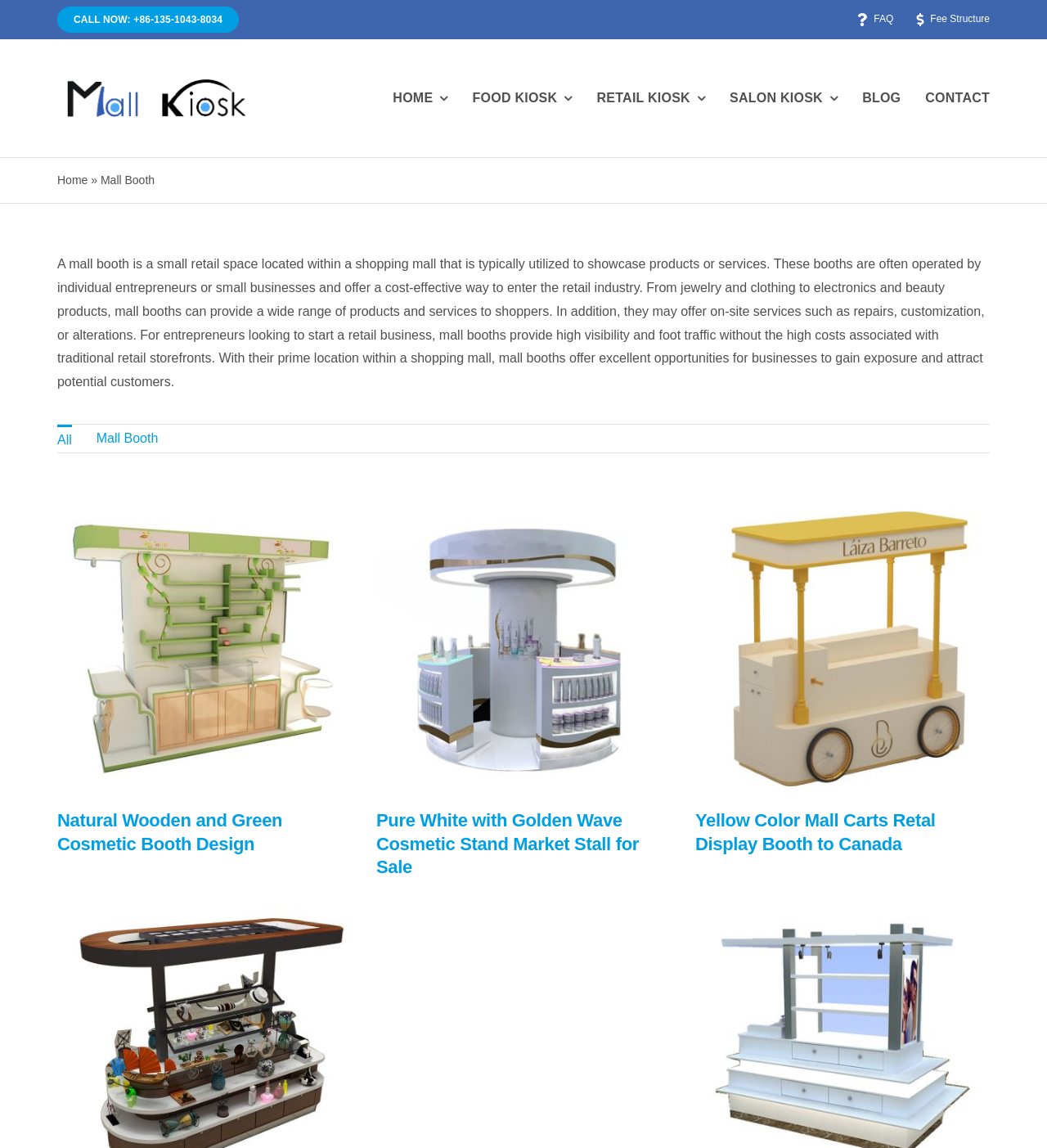Examine the image and give a thorough answer to the following question:
What is the phone number to call for inquiries?

I found the phone number by looking at the link element with the text 'CALL NOW: +86-135-1043-8034' at the top of the webpage.